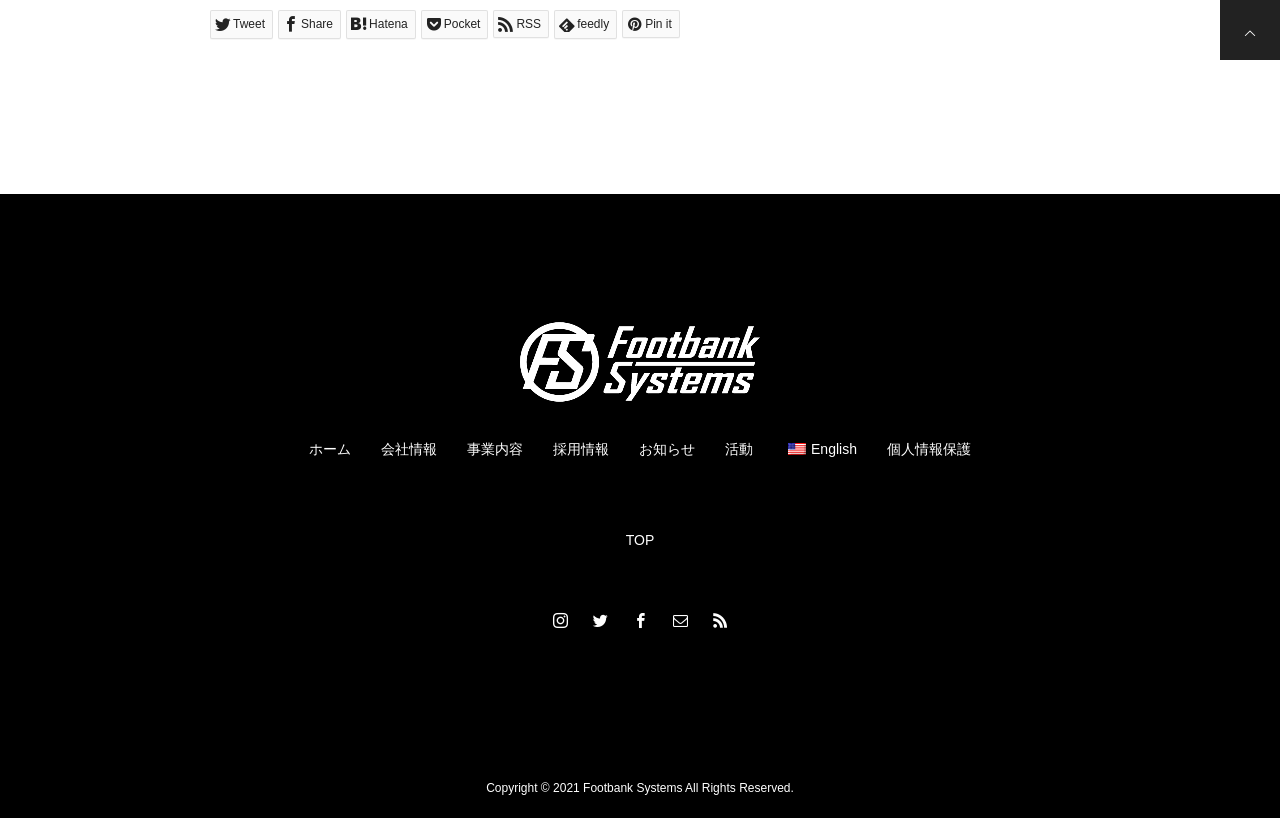Can you identify the bounding box coordinates of the clickable region needed to carry out this instruction: 'Go to the company information page'? The coordinates should be four float numbers within the range of 0 to 1, stated as [left, top, right, bottom].

[0.298, 0.539, 0.341, 0.559]